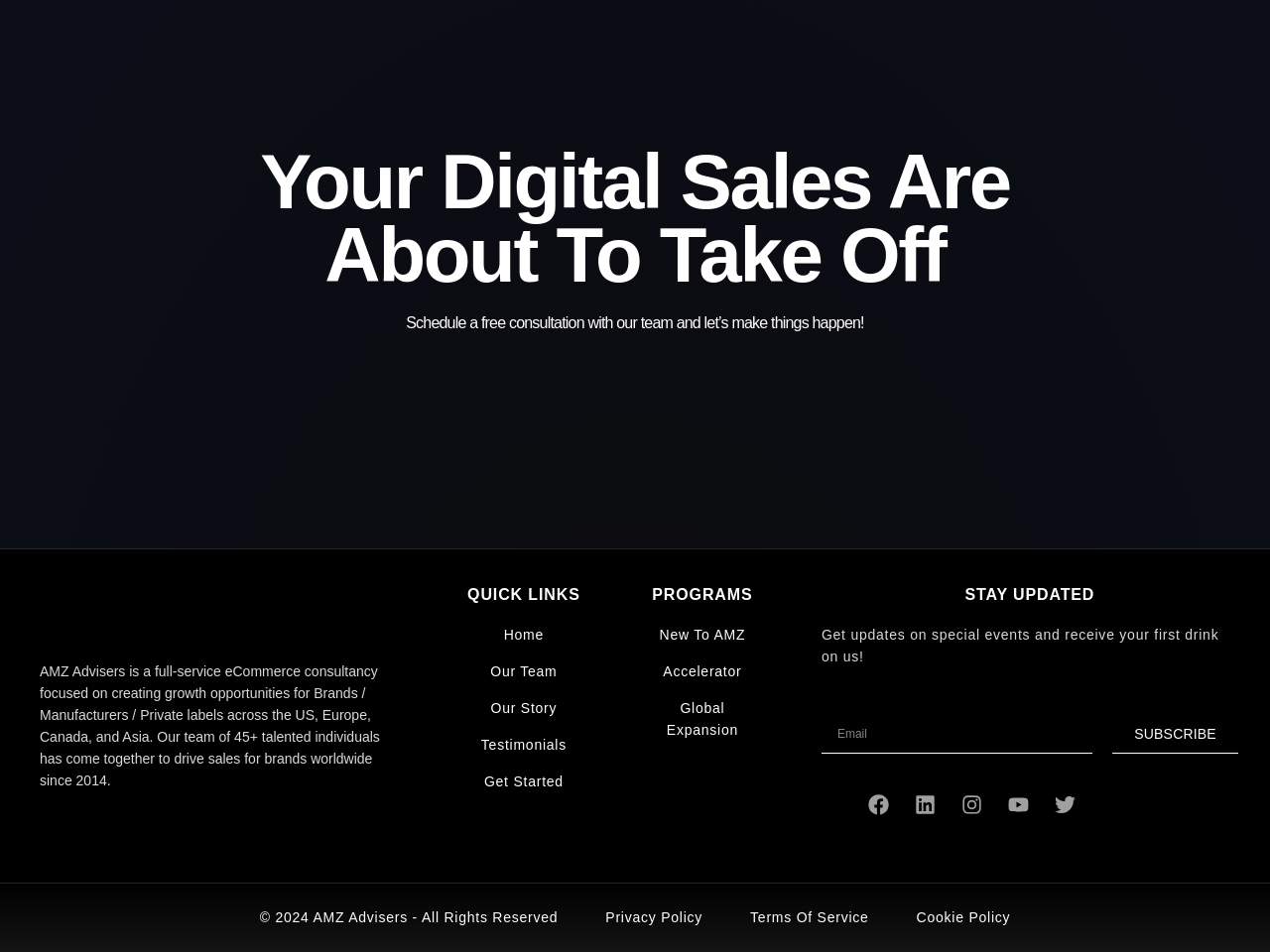Using the information in the image, give a comprehensive answer to the question: 
What is the purpose of the textbox?

The textbox is located in the STAY UPDATED section and has a required attribute set to True. The nearby StaticText element says 'Get updates on special events and receive your first drink on us!'. Therefore, the purpose of the textbox is to enter an email address to receive updates.